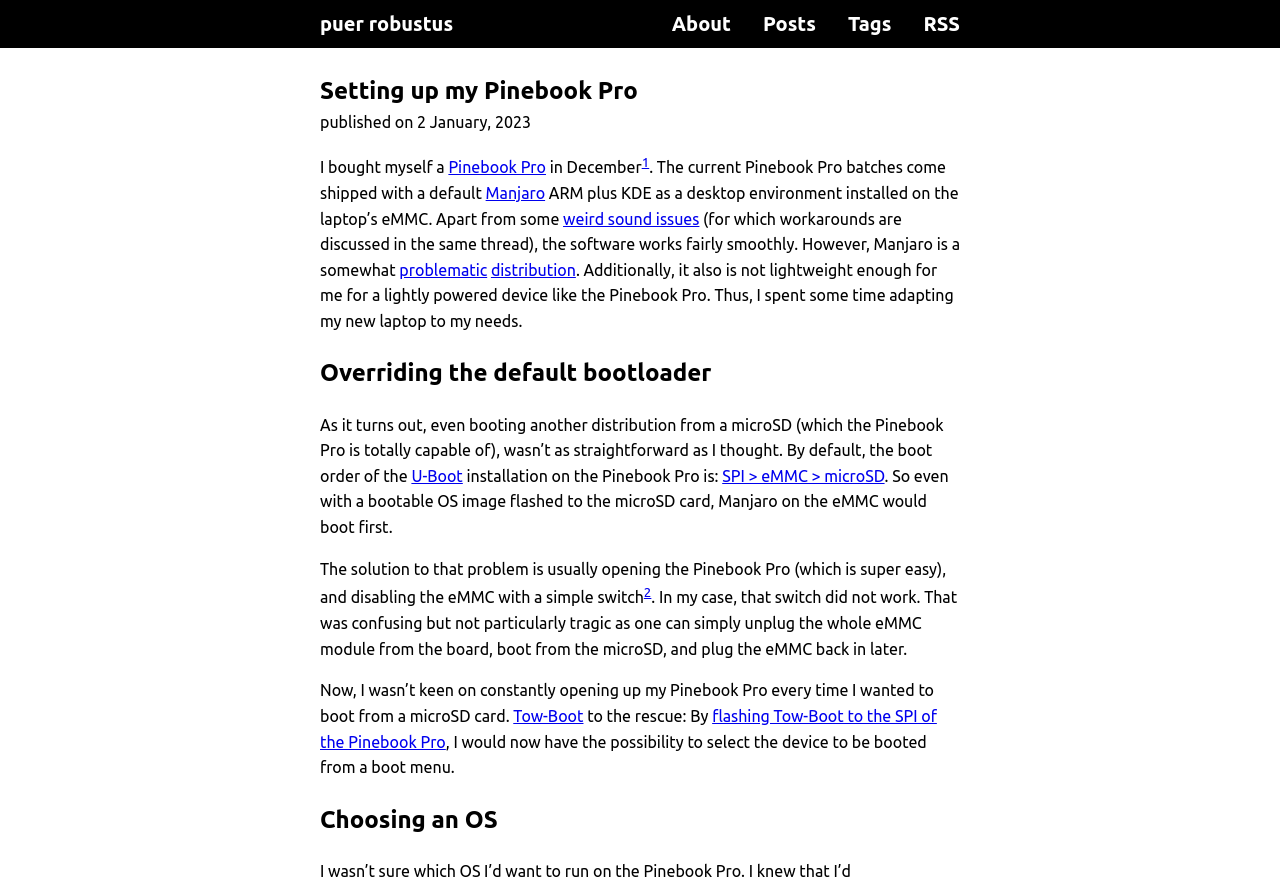Show the bounding box coordinates for the HTML element as described: "weird sound issues".

[0.44, 0.235, 0.546, 0.255]